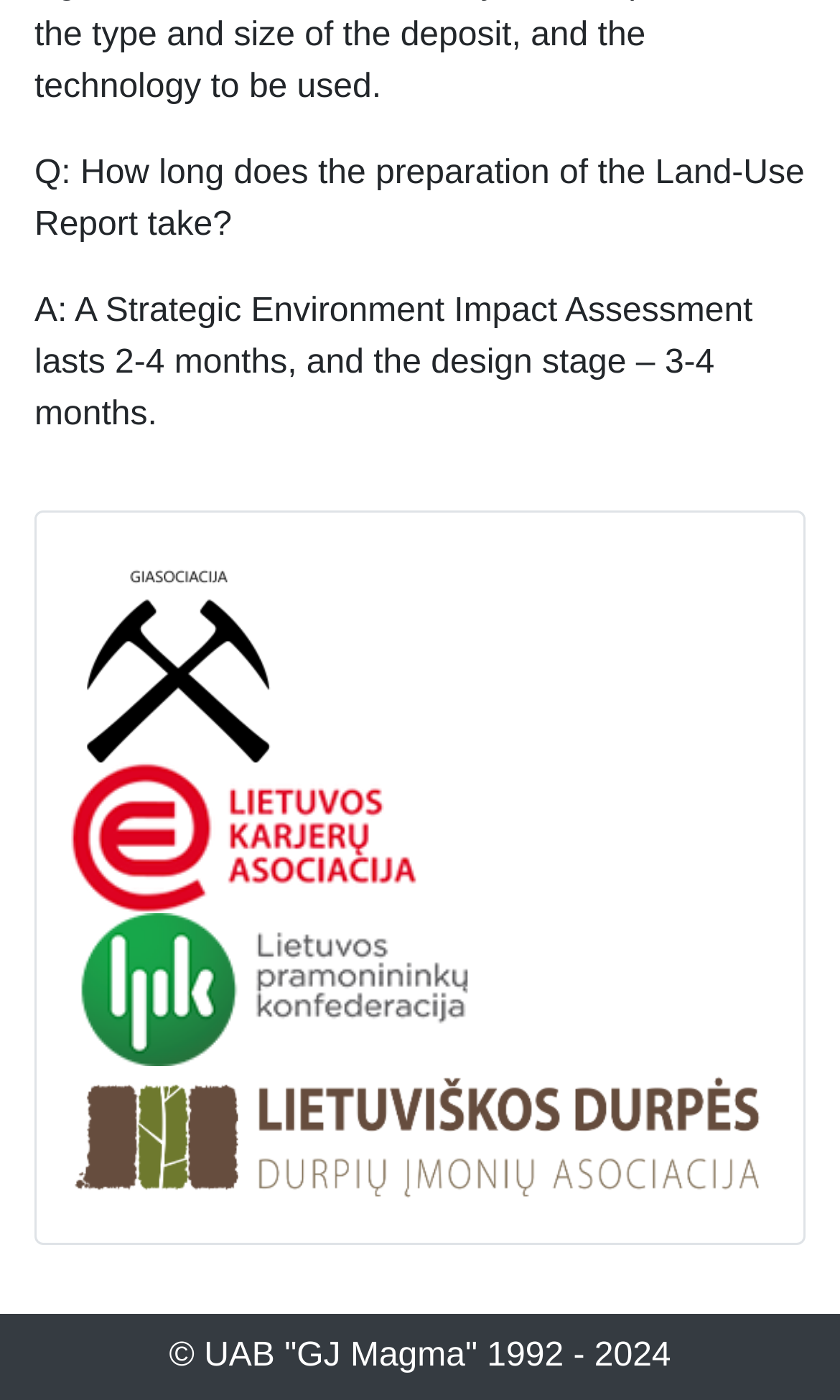Please provide a brief answer to the question using only one word or phrase: 
How long does the design stage last?

3-4 months